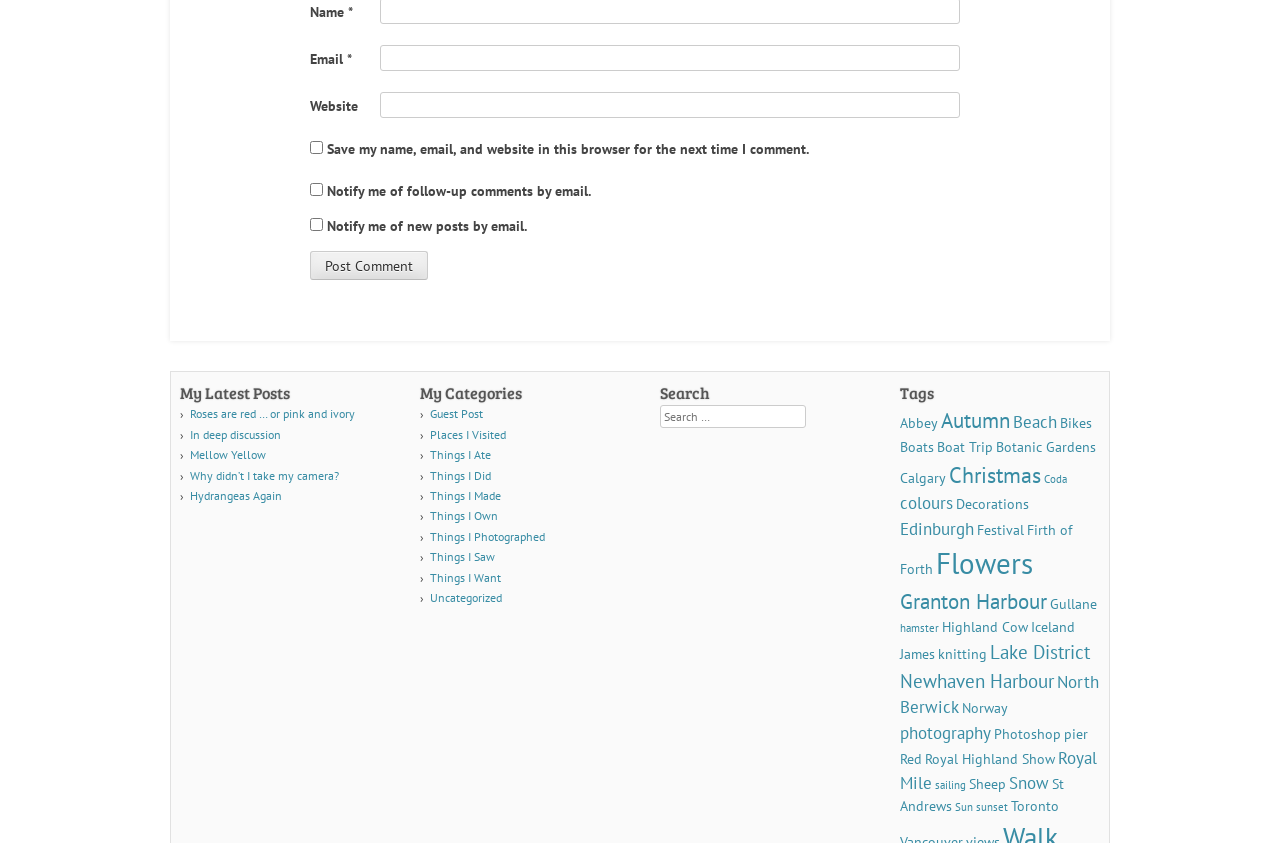What are the tags listed on the webpage?
Carefully analyze the image and provide a detailed answer to the question.

The tags listed on the webpage include 'Abbey', 'Autumn', 'Beach', 'Bikes', 'Boats', 'Boat Trip', 'Botanic Gardens', and many more. These tags are likely used to categorize and organize the content on the webpage.